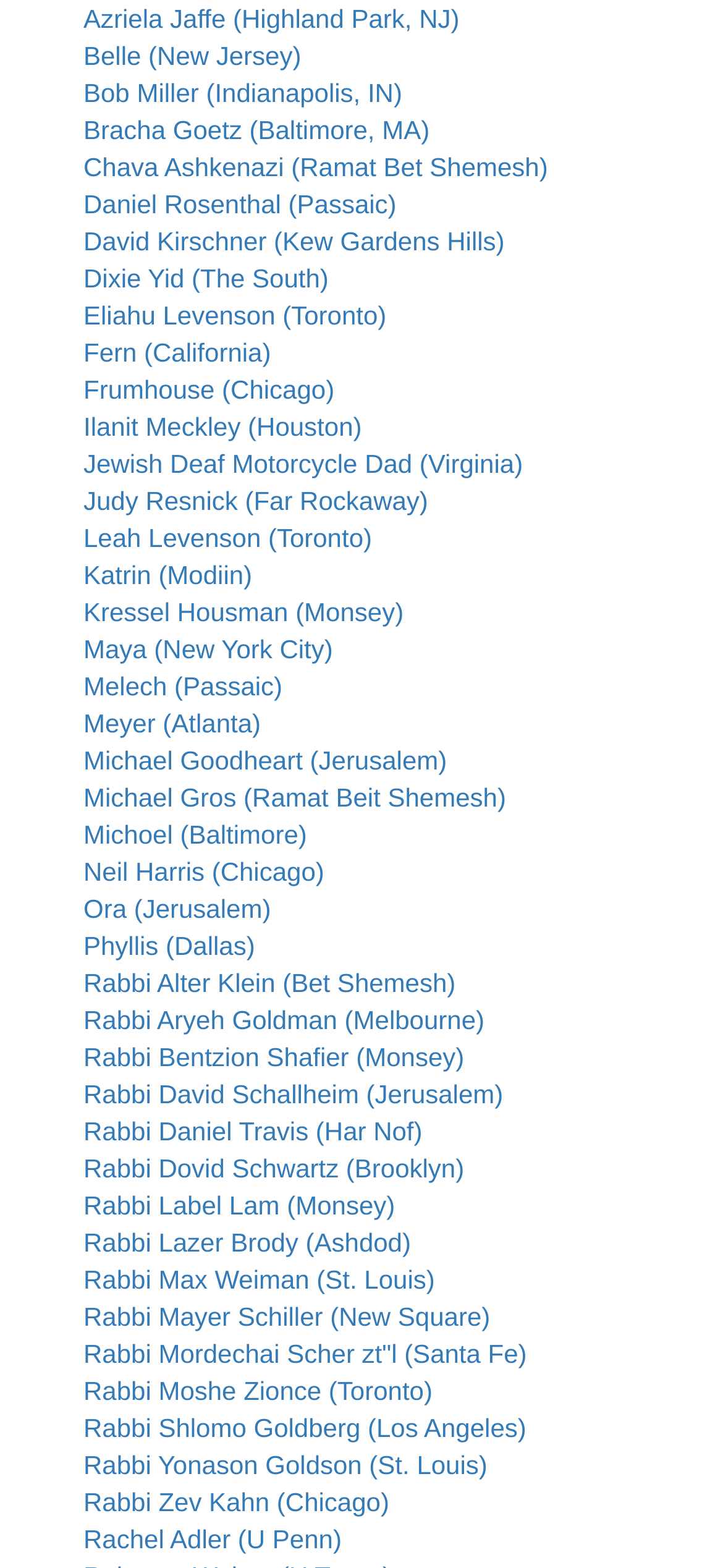Please find the bounding box coordinates of the clickable region needed to complete the following instruction: "View Azriela Jaffe's profile". The bounding box coordinates must consist of four float numbers between 0 and 1, i.e., [left, top, right, bottom].

[0.115, 0.003, 0.635, 0.022]